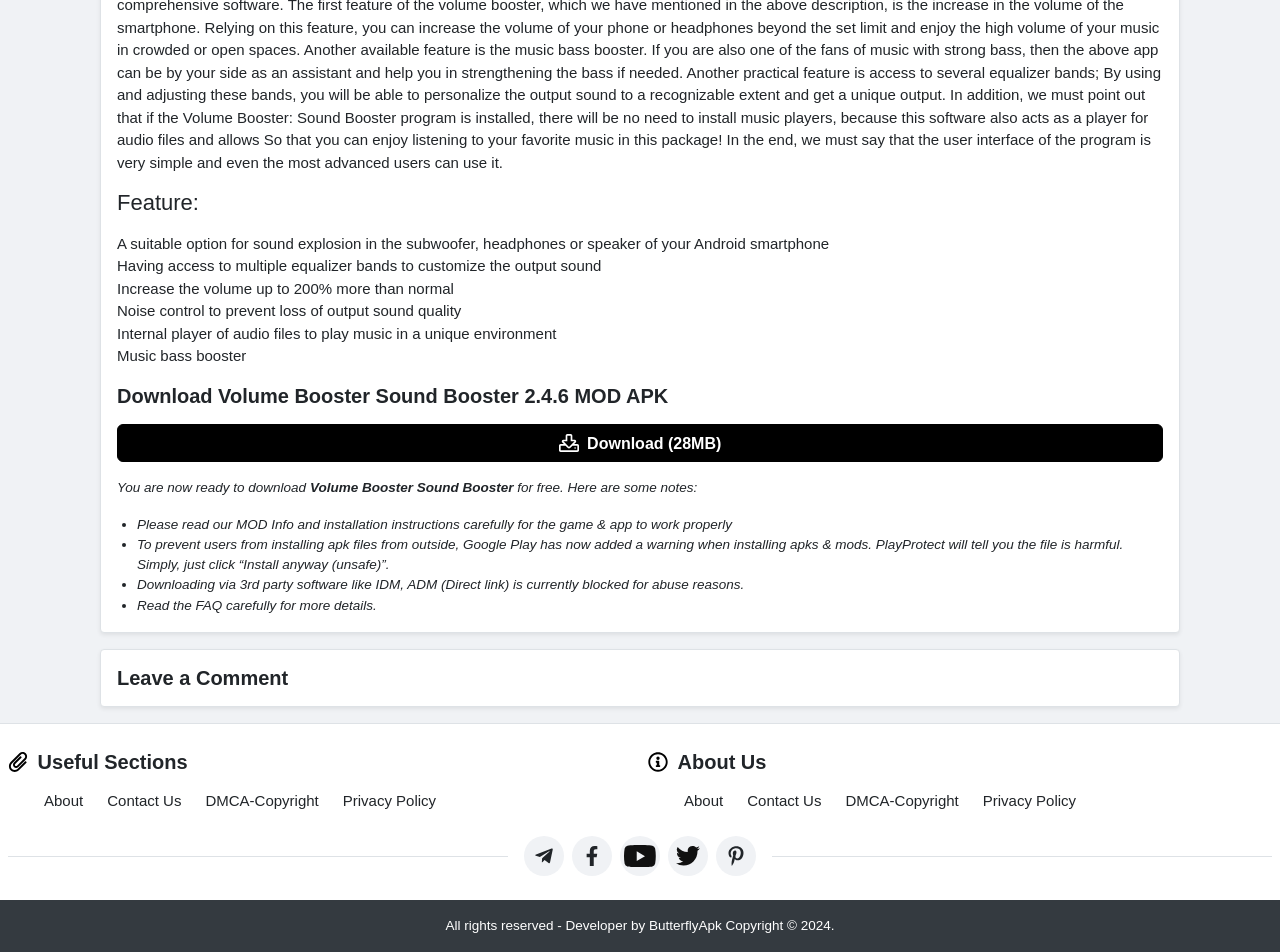Please specify the bounding box coordinates for the clickable region that will help you carry out the instruction: "Leave a comment".

[0.091, 0.699, 0.909, 0.725]